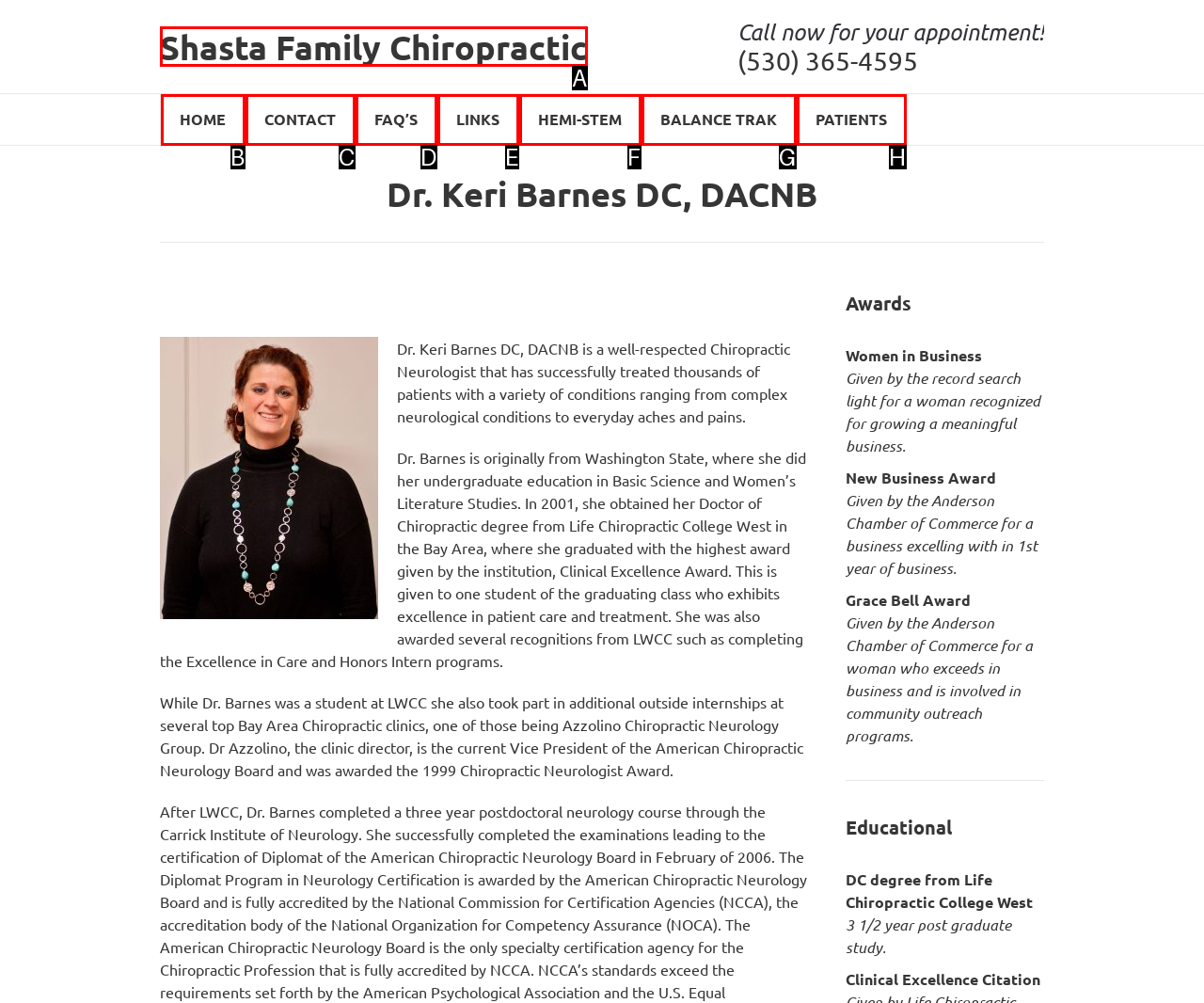Pinpoint the HTML element that fits the description: Home
Answer by providing the letter of the correct option.

B